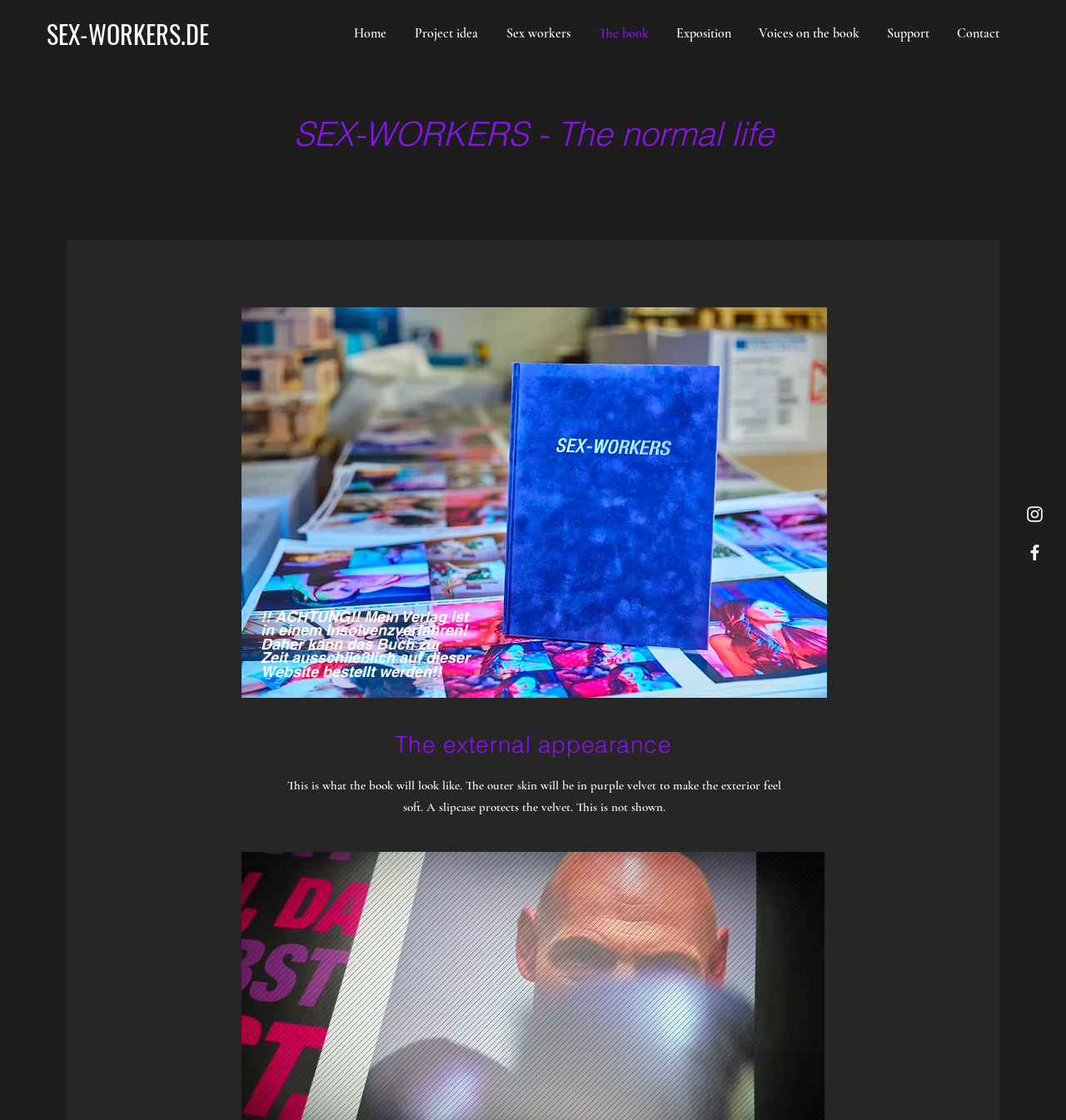Identify the bounding box for the described UI element. Provide the coordinates in (top-left x, top-left y, bottom-right x, bottom-right y) format with values ranging from 0 to 1: aria-label="Facebook"

[0.961, 0.484, 0.98, 0.502]